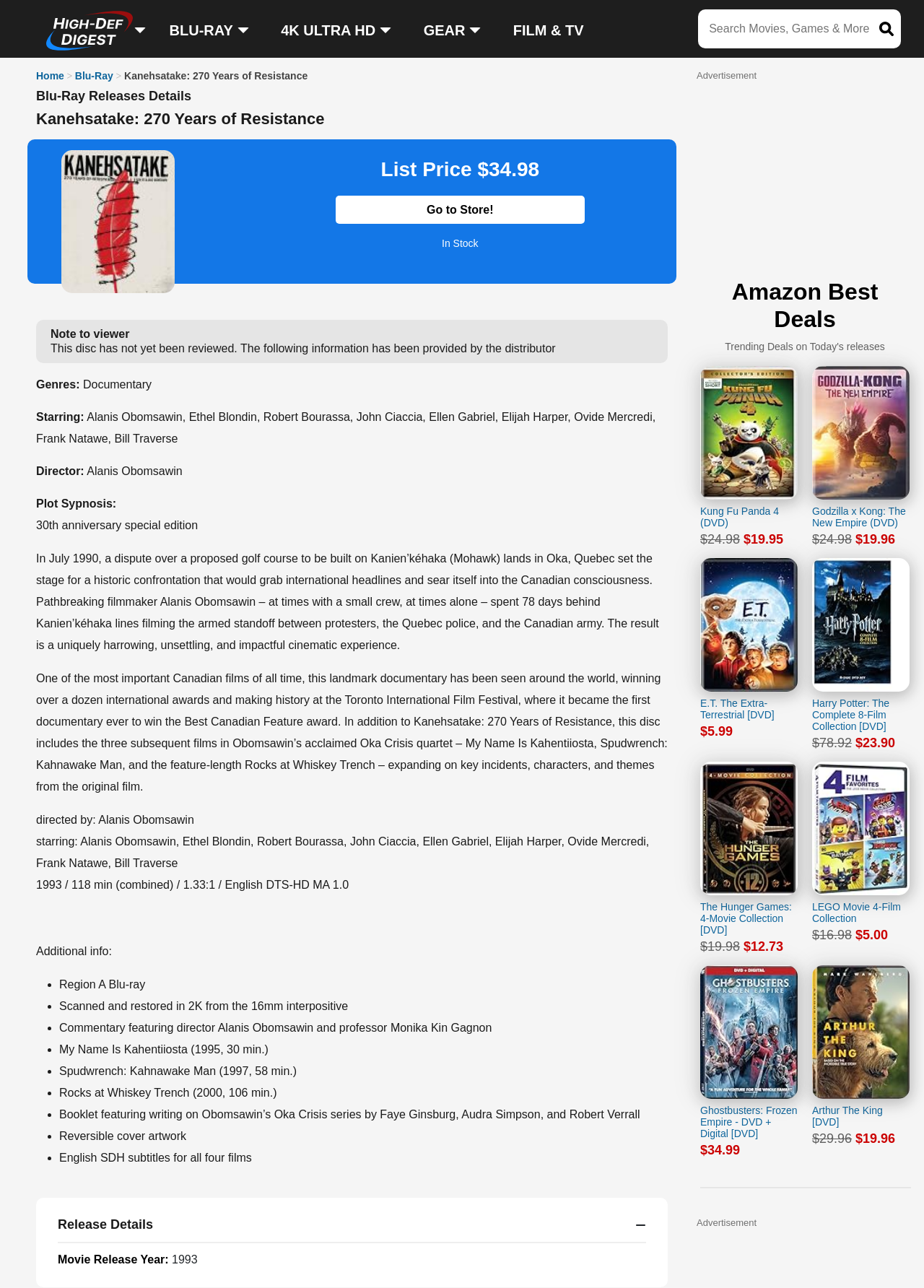Determine the main heading of the webpage and generate its text.

Kanehsatake: 270 Years of Resistance